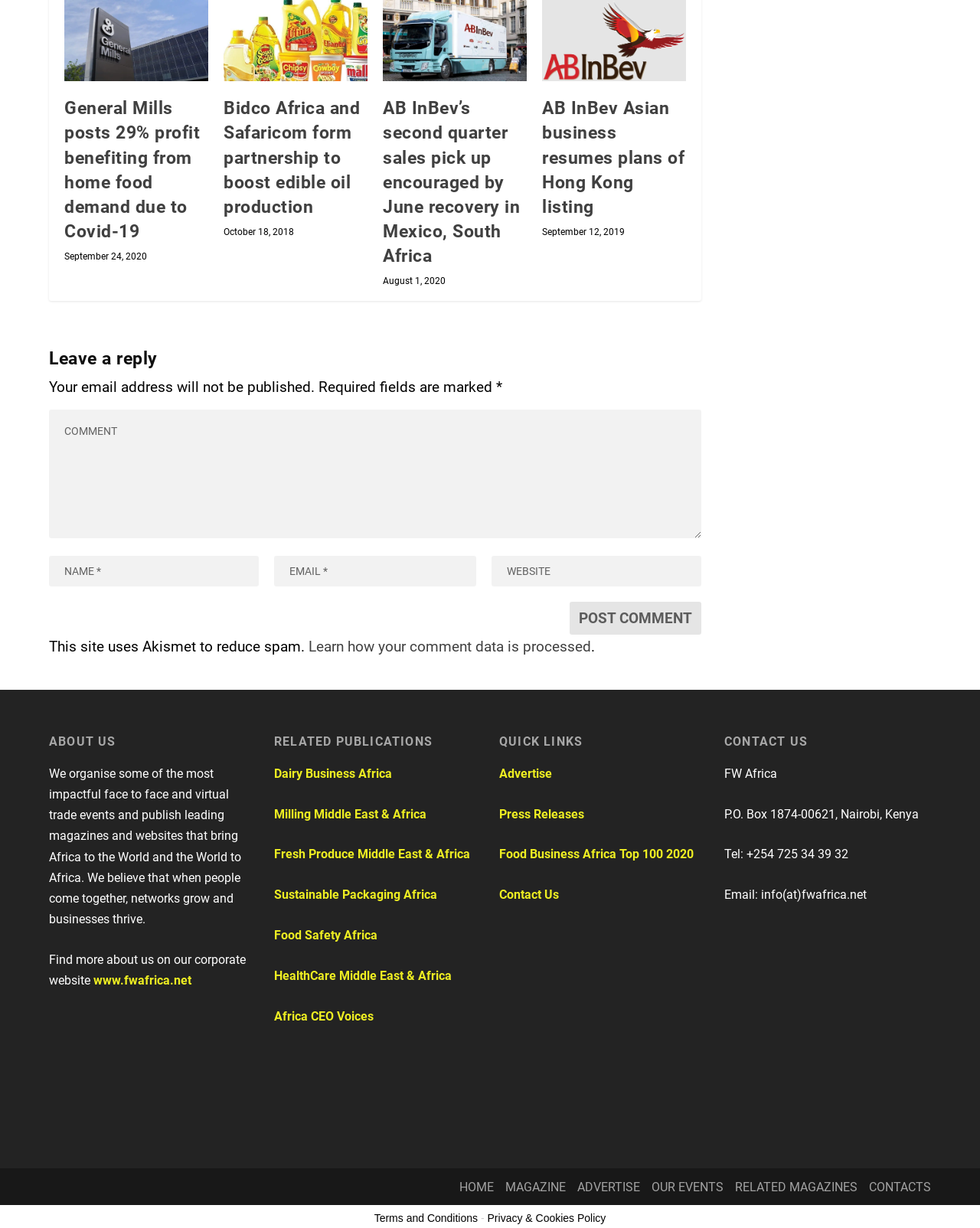Locate the bounding box coordinates of the element you need to click to accomplish the task described by this instruction: "Visit the ABOUT US page".

[0.05, 0.614, 0.261, 0.624]